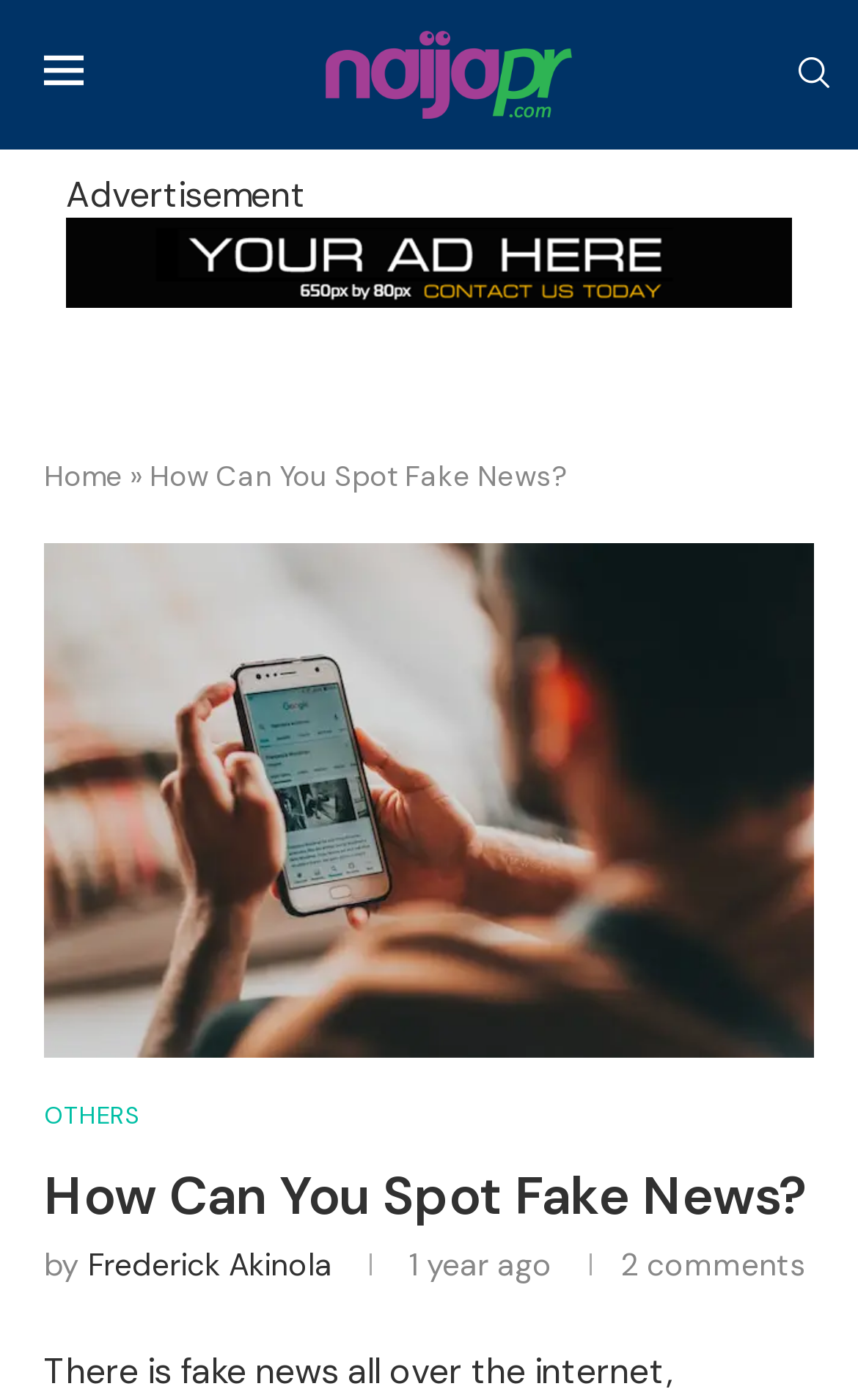Describe the webpage meticulously, covering all significant aspects.

The webpage is about spotting fake news, with a focus on the dangers of misinformation on the internet, especially on social media. At the top left of the page, there is a small image, and next to it, a link to the website "NaijaPr" with a corresponding image. On the top right, there is a search link.

Below the top section, there is an advertisement section with an image. To the left of the advertisement, there are links to "Home" and a separator symbol "»". The main title of the page, "How Can You Spot Fake News?", is located below the top section, spanning almost the entire width of the page.

Under the main title, there is a long section of content, which is not explicitly described but likely contains information on how to identify fake news. On the left side of this section, there are links to "OTHERS" and a heading that repeats the main title. Below the heading, there is a byline with the author's name, "Frederick Akinola", and a timestamp indicating that the article was published "1 year ago". Additionally, there is a comment count showing "2 comments".